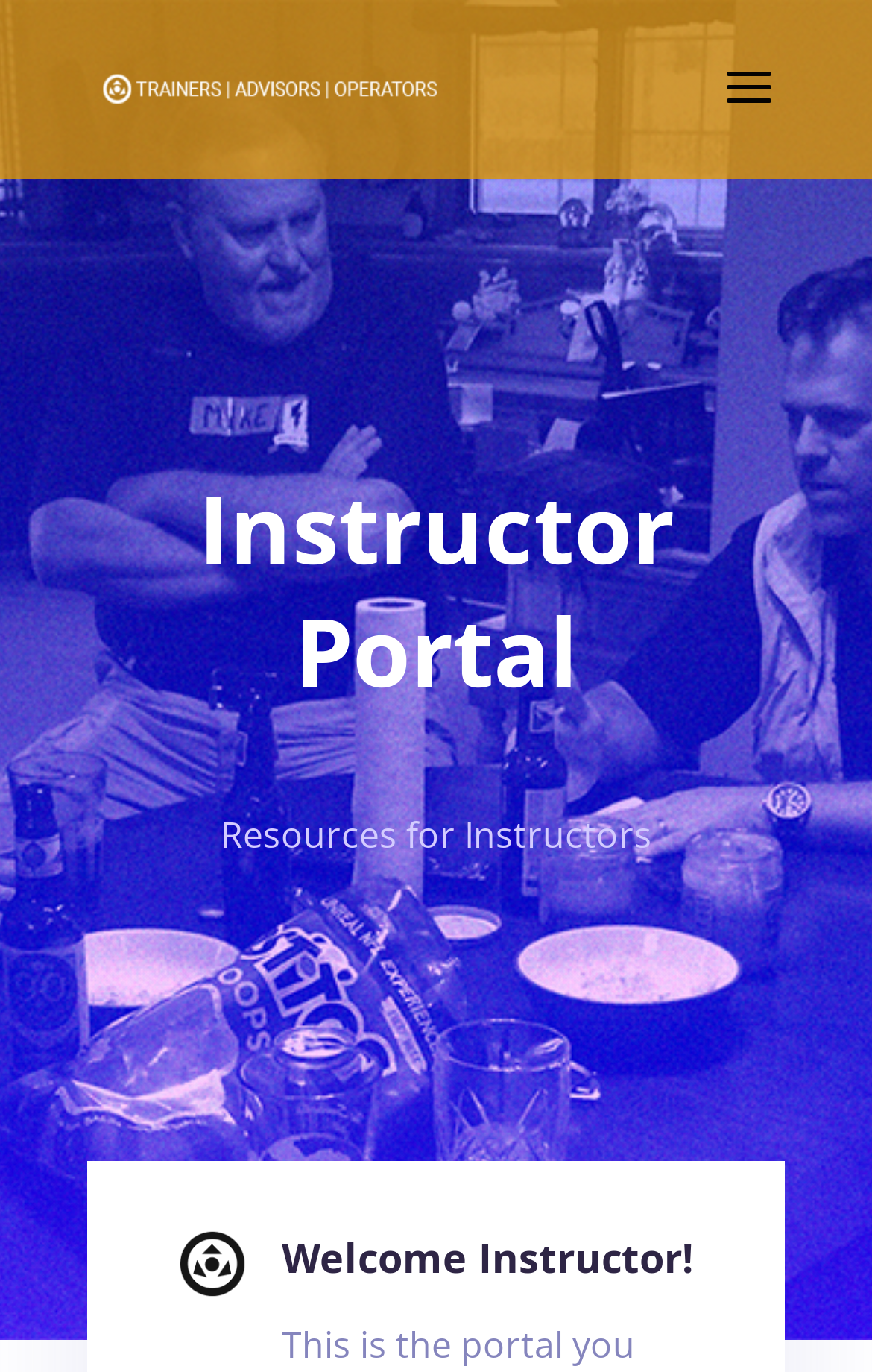What is the purpose of the link 'Welcome Instructor!'?
Give a detailed explanation using the information visible in the image.

The link 'Welcome Instructor!' is likely a welcome message or a link to a welcome page for instructors, as it is located under the 'Resources for Instructors' text and has a heading element with the same text. This suggests that the link is intended to provide a welcome or introduction to instructors using the portal.